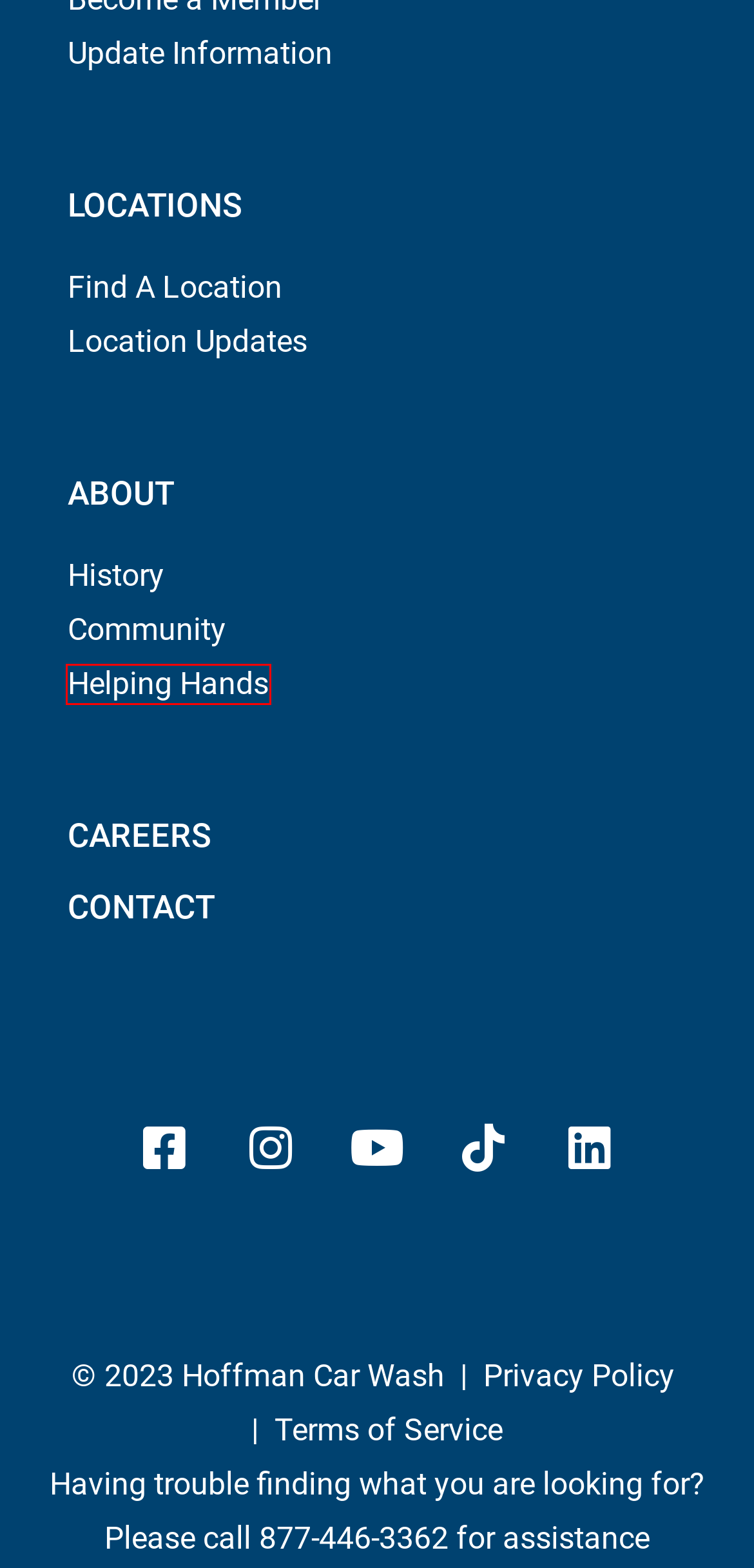Examine the screenshot of a webpage with a red rectangle bounding box. Select the most accurate webpage description that matches the new webpage after clicking the element within the bounding box. Here are the candidates:
A. Erie Blvd | Hoffman Car Wash
B. Introducing Ceramic Shield & Shine and Rain-X
C. Hoffman Car Wash
D. Our Greatest Car Wash Ever
E. Hoffman Car Wash Services | Hoffman Car Wash
F. About Hoffman Car Wash | Hoffman Car Wash
G. New Hartford | Hoffman Car Wash
H. Hoffman Helping Hands

H